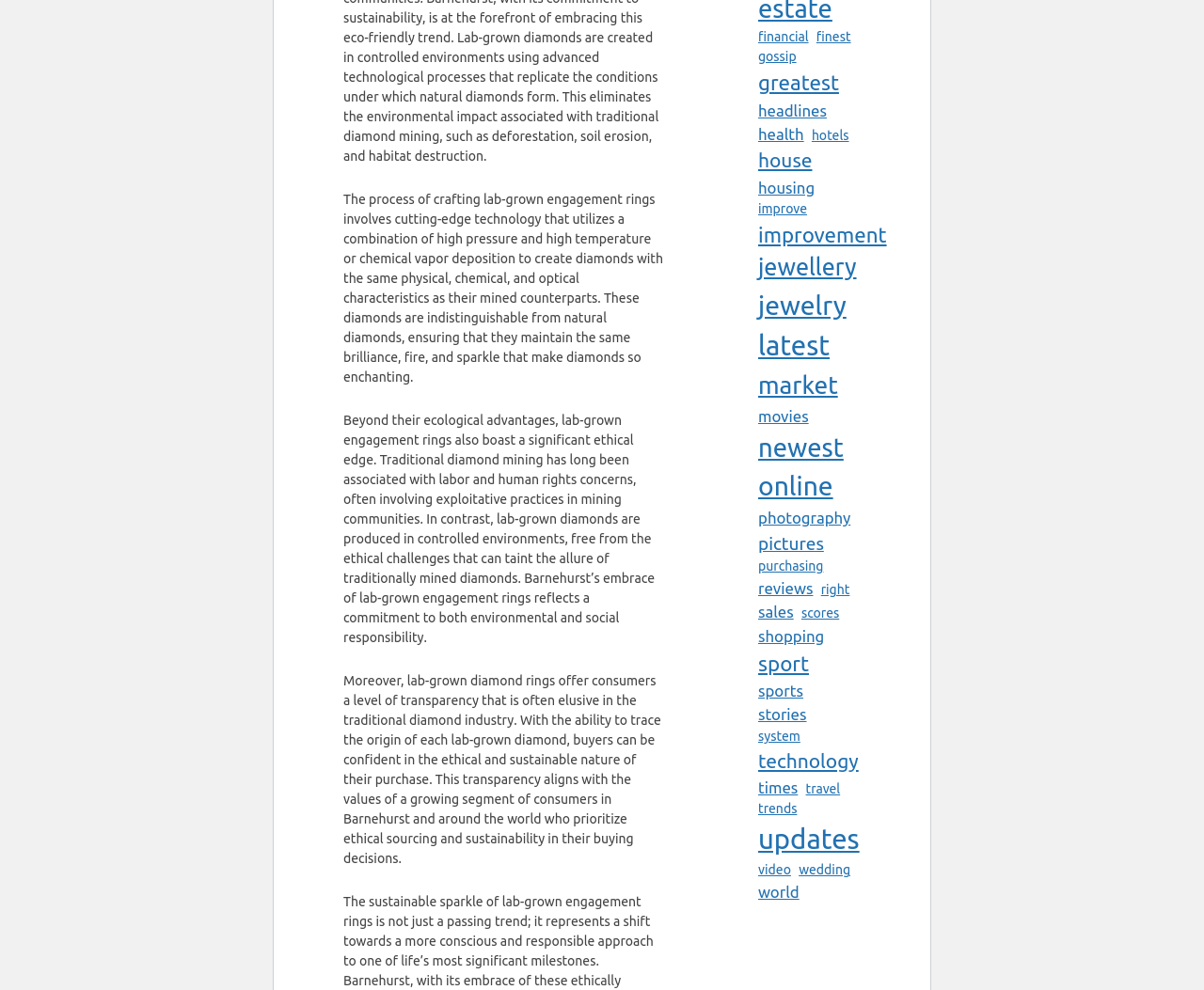What is the vertical position of the link 'jewellery'?
Answer with a single word or phrase by referring to the visual content.

Above 'jewelry'